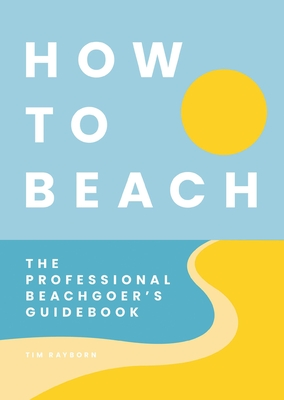Provide an in-depth description of all elements within the image.

The image displays the cover of the book titled "How to Beach: The Professional Beachgoer's Guidebook" by Tim Rayborn. The design features a vibrant blue background complemented by a bright yellow sun, with bold white lettering for the title. The lower part of the cover showcases a sandy coastline, enhancing the beach theme. This guidebook aims to provide readers with essential tips and tricks for enjoying a perfect day at the beach, making it an ideal resource for both casual beachgoers and those seeking to elevate their beach experience.